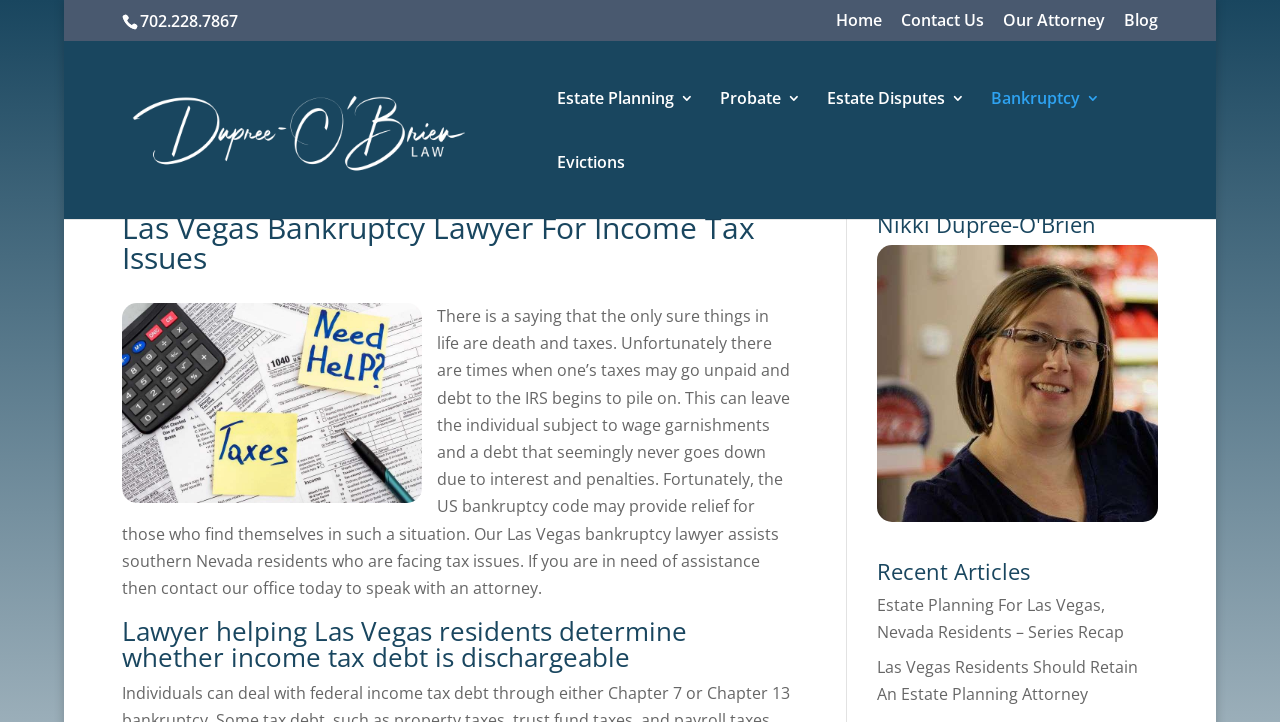Please determine the bounding box coordinates of the area that needs to be clicked to complete this task: 'Read about the Las Vegas bankruptcy lawyer'. The coordinates must be four float numbers between 0 and 1, formatted as [left, top, right, bottom].

[0.095, 0.295, 0.617, 0.392]